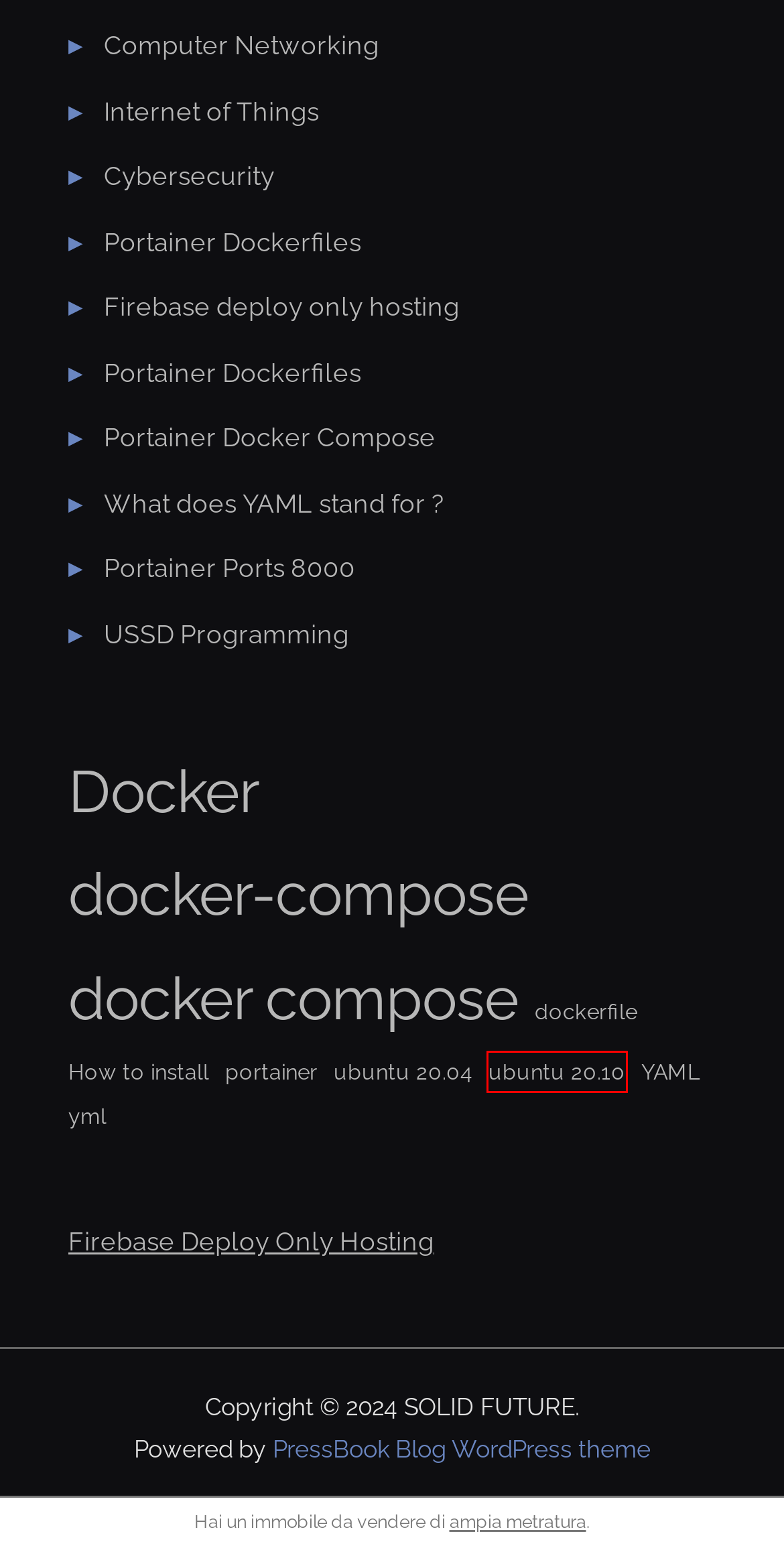Examine the screenshot of the webpage, which includes a red bounding box around an element. Choose the best matching webpage description for the page that will be displayed after clicking the element inside the red bounding box. Here are the candidates:
A. ubuntu 20.10 Archives - SOLID FUTURE
B. Cyber Security - SOLID FUTURE
C. Install Portainer with Docker Compose YAML file - SOLID FUTURE
D. What does YAML Stand for? - SOLID FUTURE
E. portainer Archives - SOLID FUTURE
F. YAML Archives - SOLID FUTURE
G. How to use a Dockerfile in Portainer
H. Networking - SOLID FUTURE

A